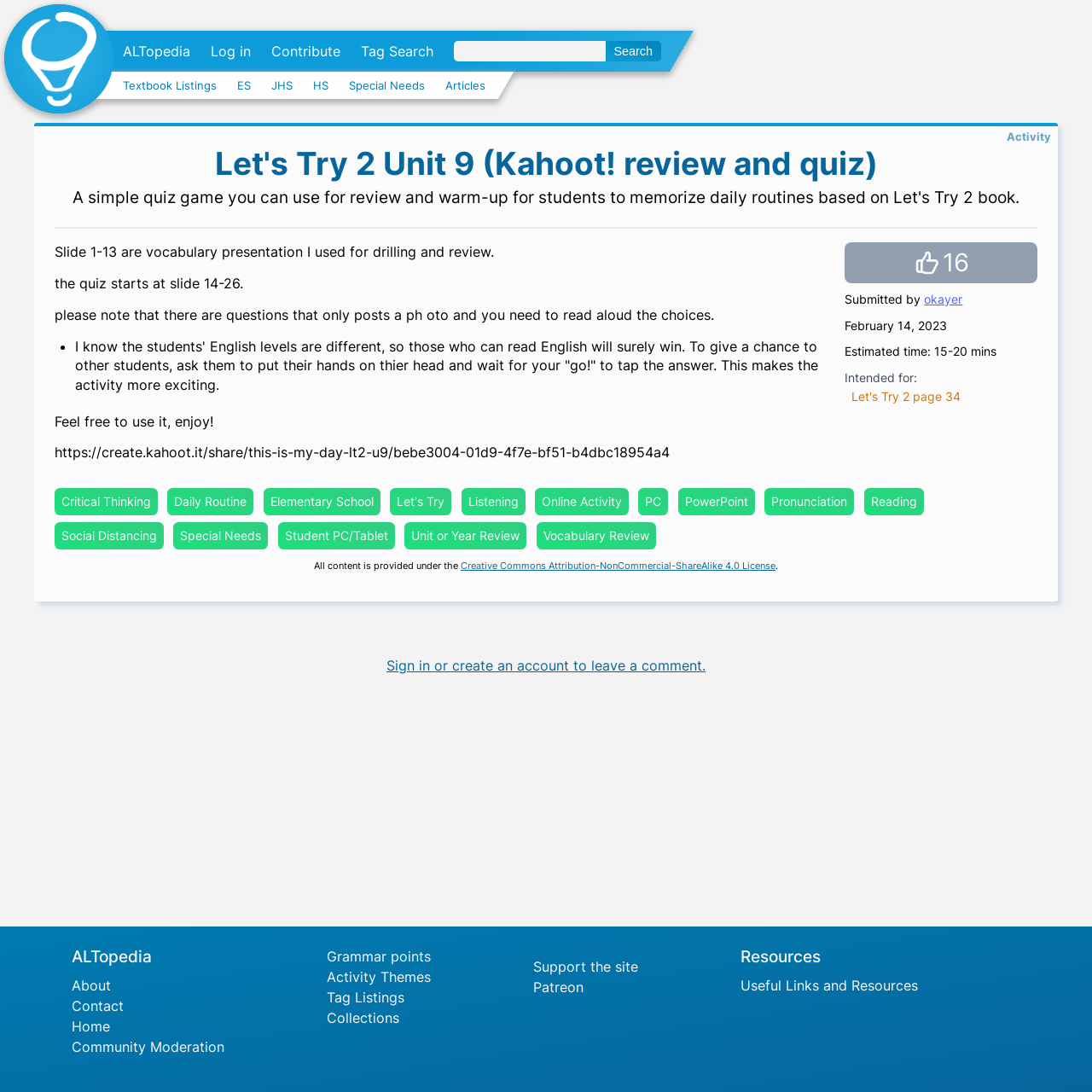Could you determine the bounding box coordinates of the clickable element to complete the instruction: "Log in to the website"? Provide the coordinates as four float numbers between 0 and 1, i.e., [left, top, right, bottom].

[0.193, 0.038, 0.23, 0.056]